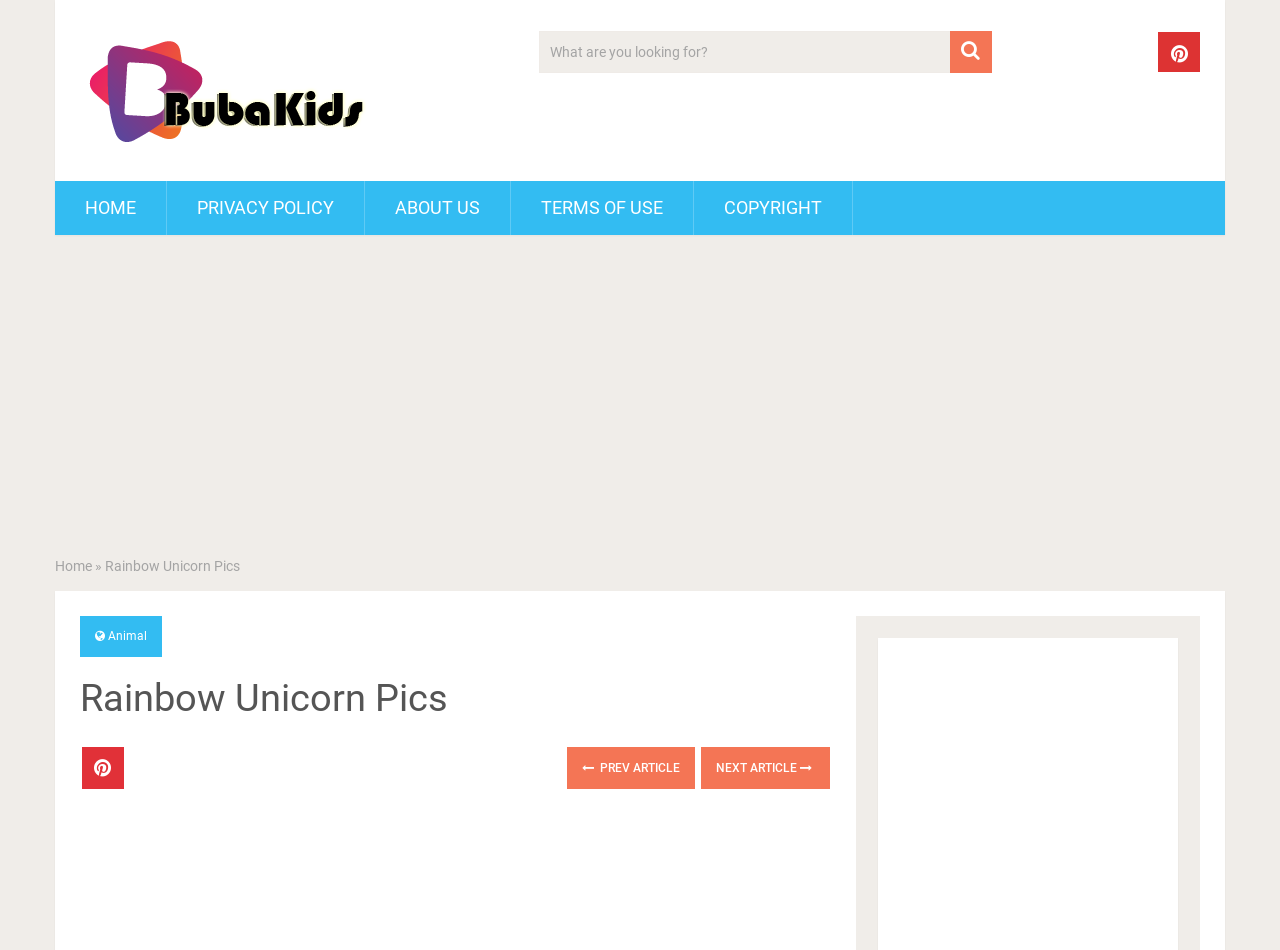From the screenshot, find the bounding box of the UI element matching this description: "Copyright". Supply the bounding box coordinates in the form [left, top, right, bottom], each a float between 0 and 1.

[0.542, 0.191, 0.666, 0.247]